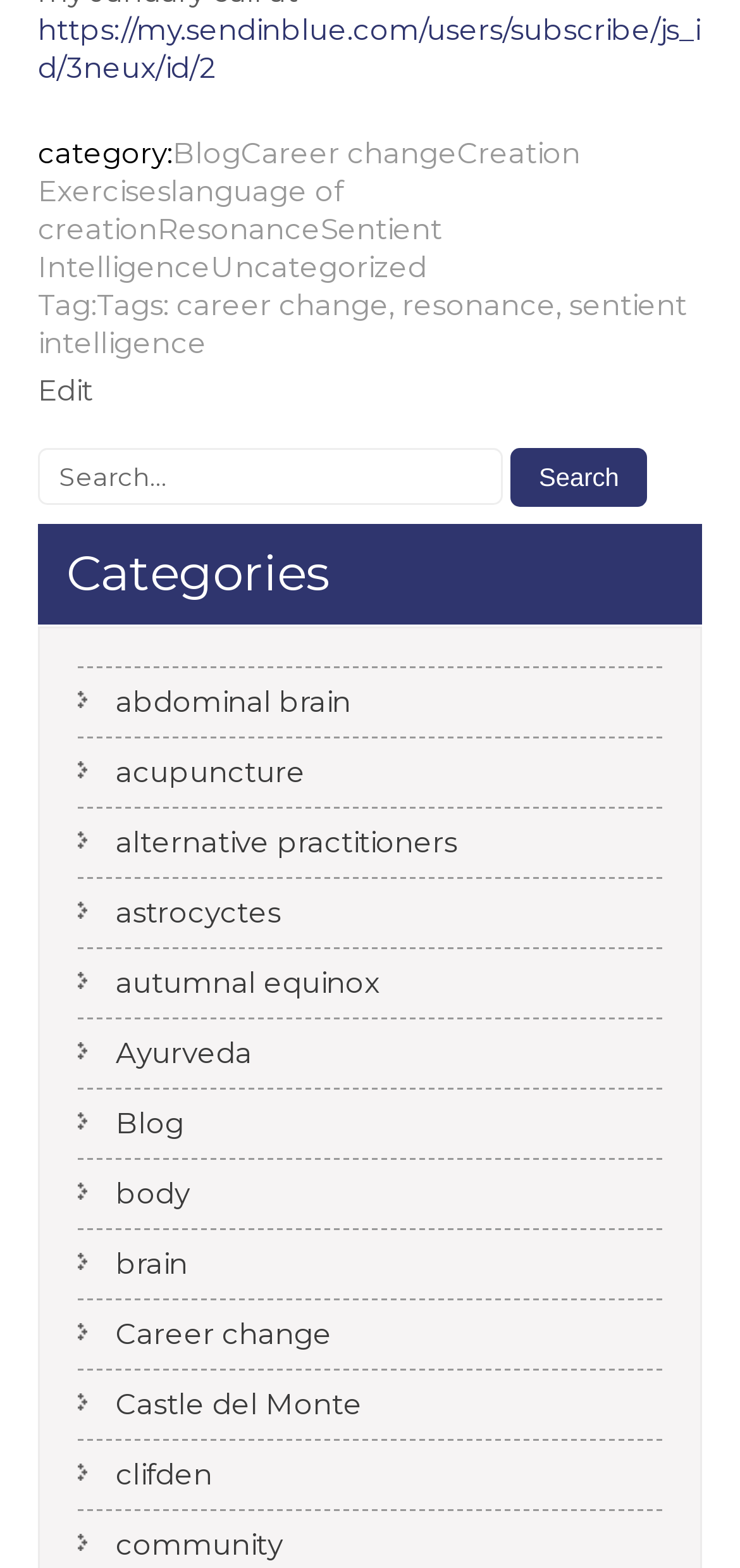Show the bounding box coordinates of the region that should be clicked to follow the instruction: "edit something."

[0.051, 0.237, 0.126, 0.26]